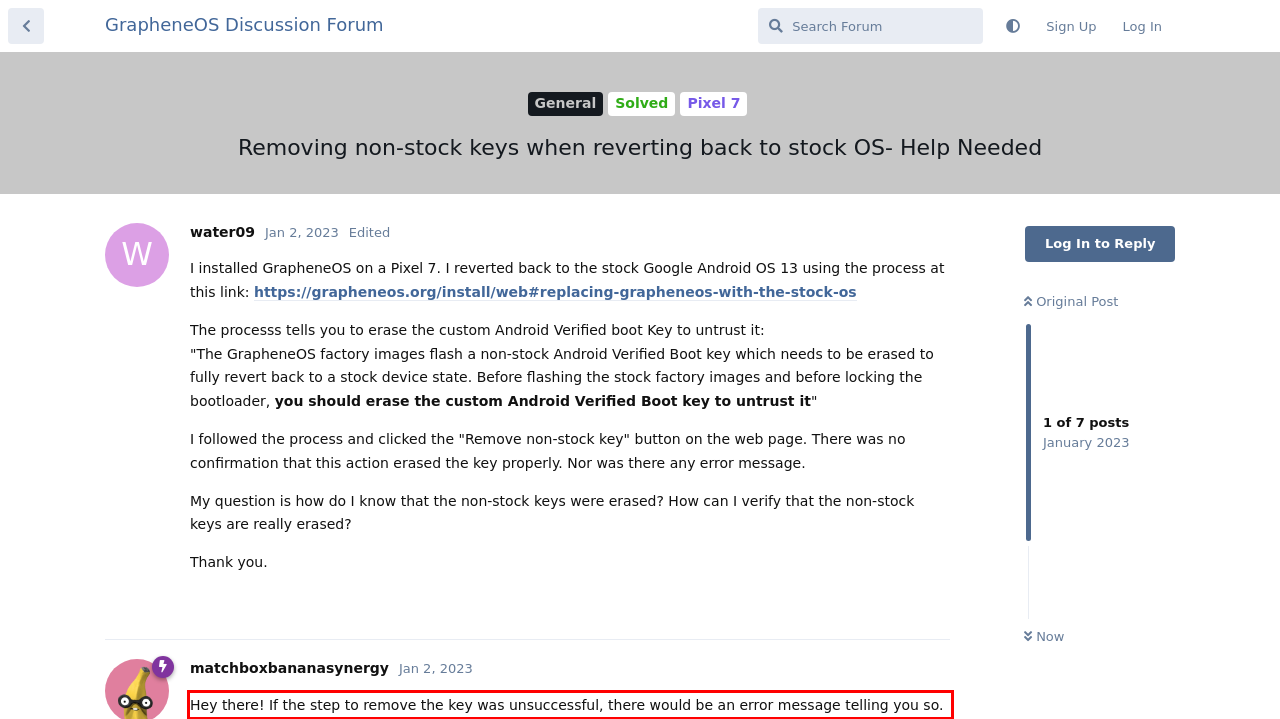Using the provided screenshot of a webpage, recognize the text inside the red rectangle bounding box by performing OCR.

Hey there! If the step to remove the key was unsuccessful, there would be an error message telling you so.